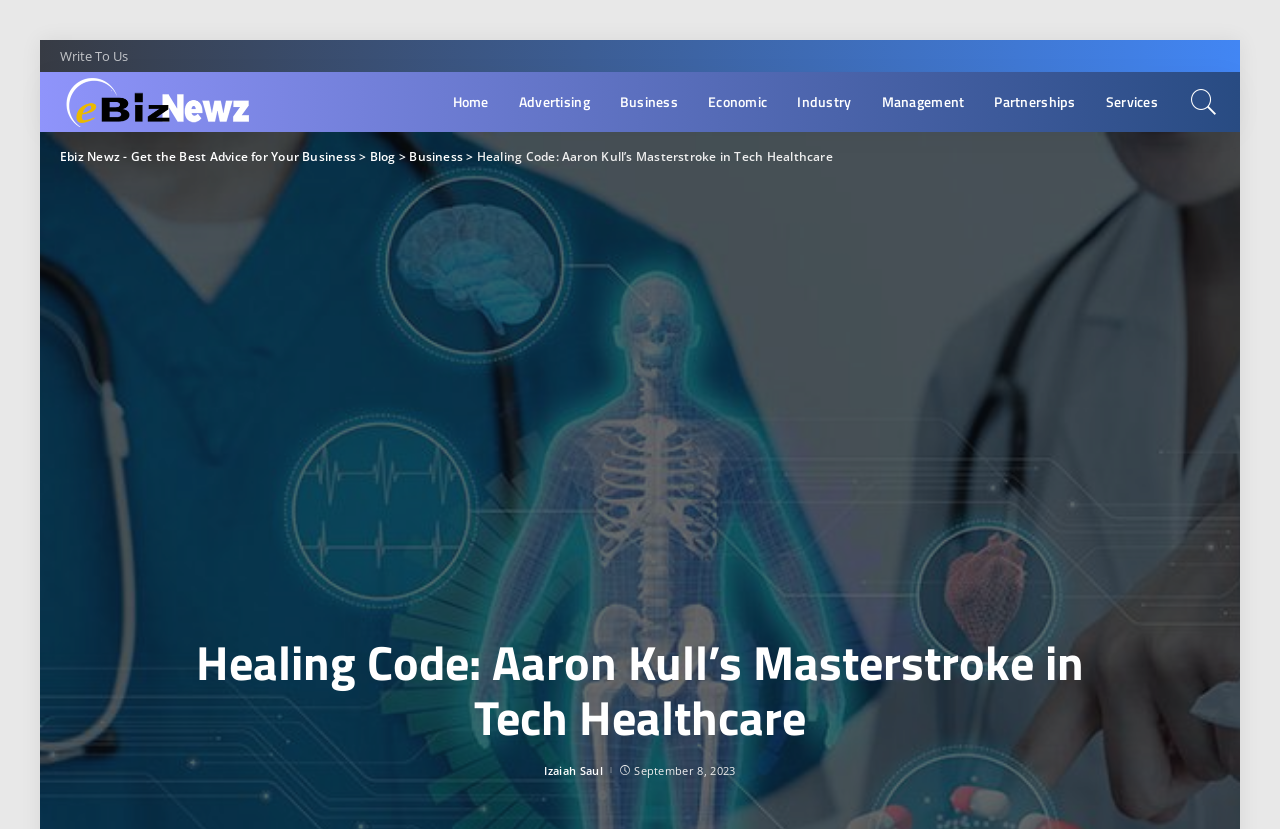Find the bounding box coordinates of the element to click in order to complete this instruction: "Contact Izaiah Saul". The bounding box coordinates must be four float numbers between 0 and 1, denoted as [left, top, right, bottom].

[0.425, 0.922, 0.471, 0.936]